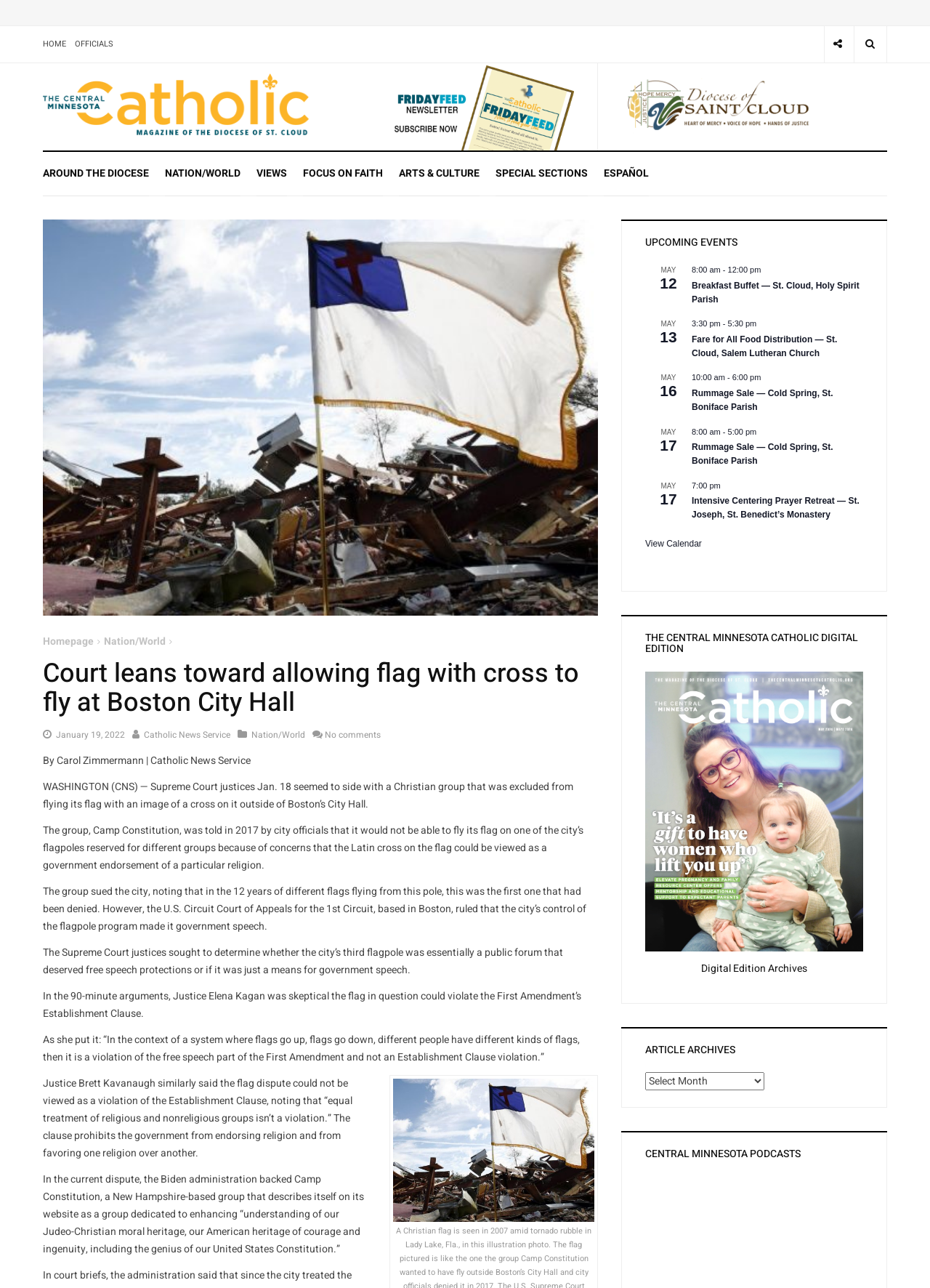Please locate the bounding box coordinates of the region I need to click to follow this instruction: "Click the HOME link".

[0.046, 0.02, 0.071, 0.049]